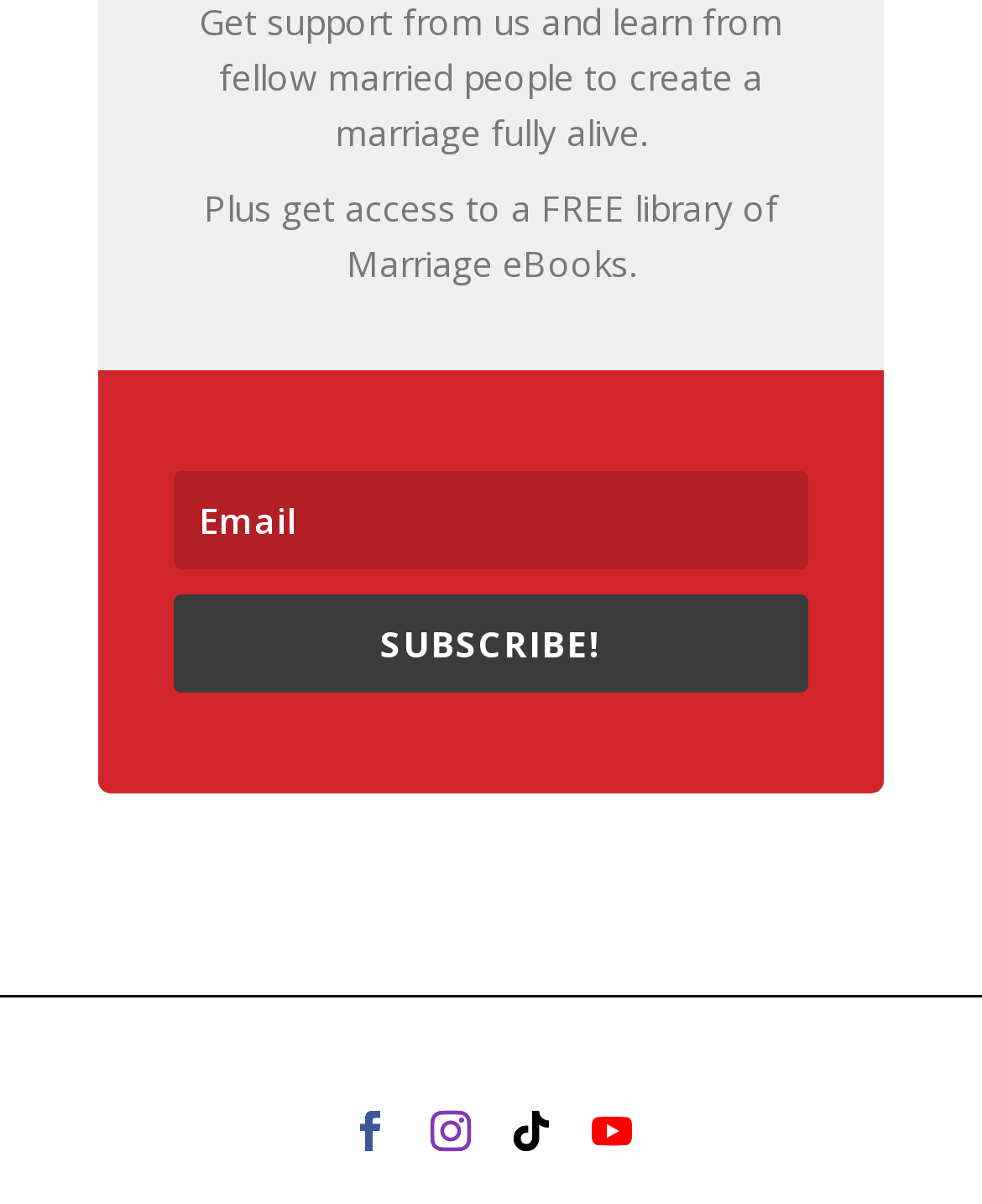Using the element description Follow, predict the bounding box coordinates for the UI element. Provide the coordinates in (top-left x, top-left y, bottom-right x, bottom-right y) format with values ranging from 0 to 1.

[0.336, 0.905, 0.418, 0.972]